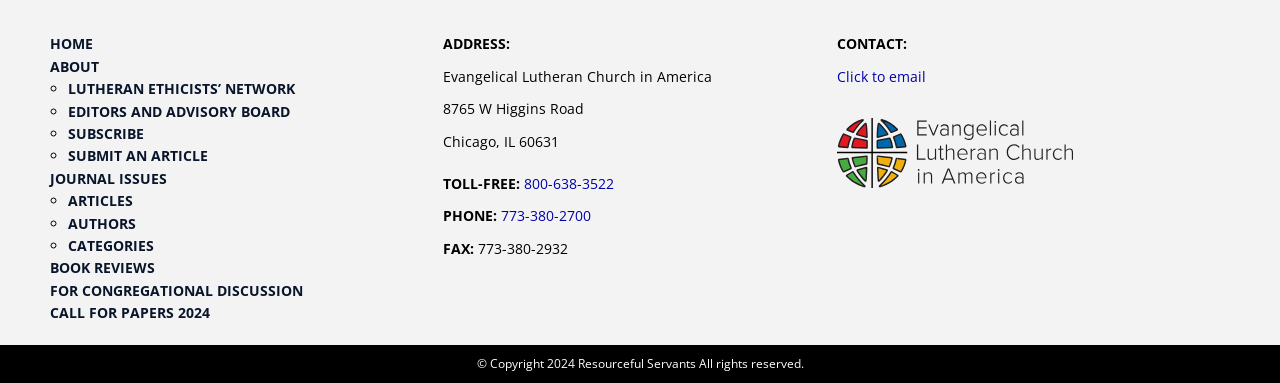What is the copyright year mentioned on the webpage? Observe the screenshot and provide a one-word or short phrase answer.

2024